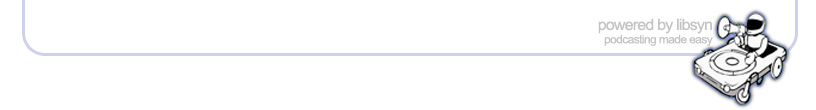What is the tone conveyed by the color palette?
Refer to the screenshot and deliver a thorough answer to the question presented.

The soft color palette used in the image evokes a sense of approachability and ease, suggesting that the platform is user-friendly and accessible to both novice and seasoned podcasters.